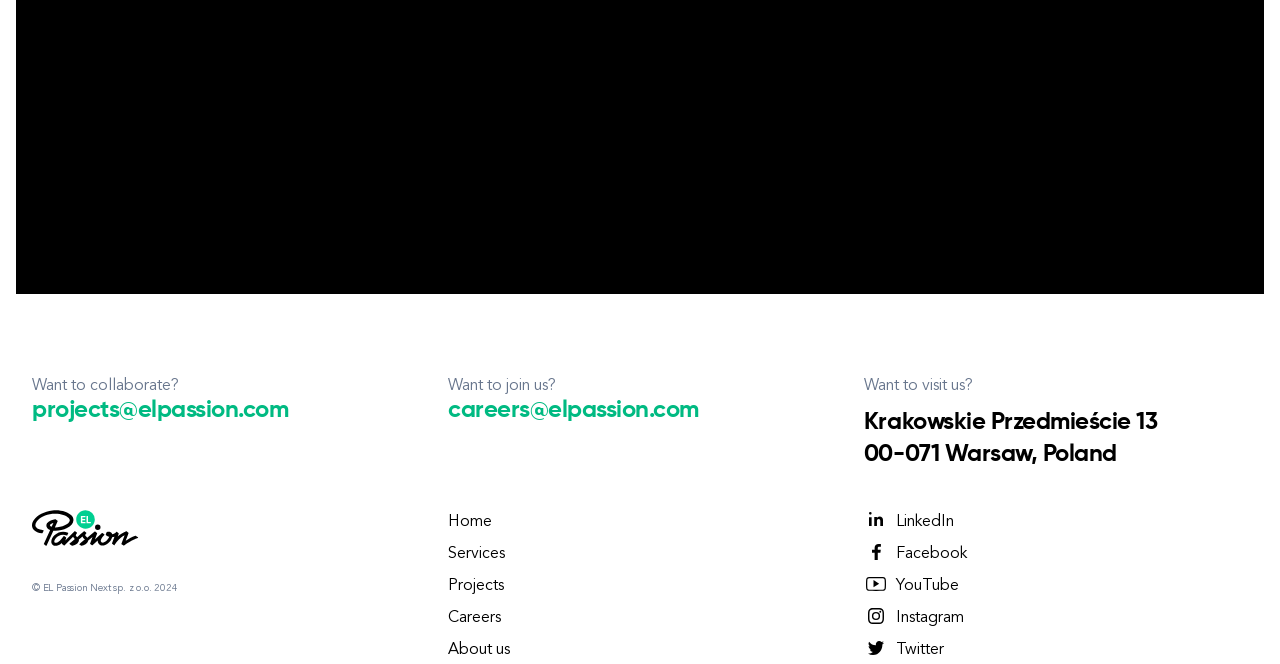Locate and provide the bounding box coordinates for the HTML element that matches this description: "Services".

[0.35, 0.816, 0.395, 0.852]